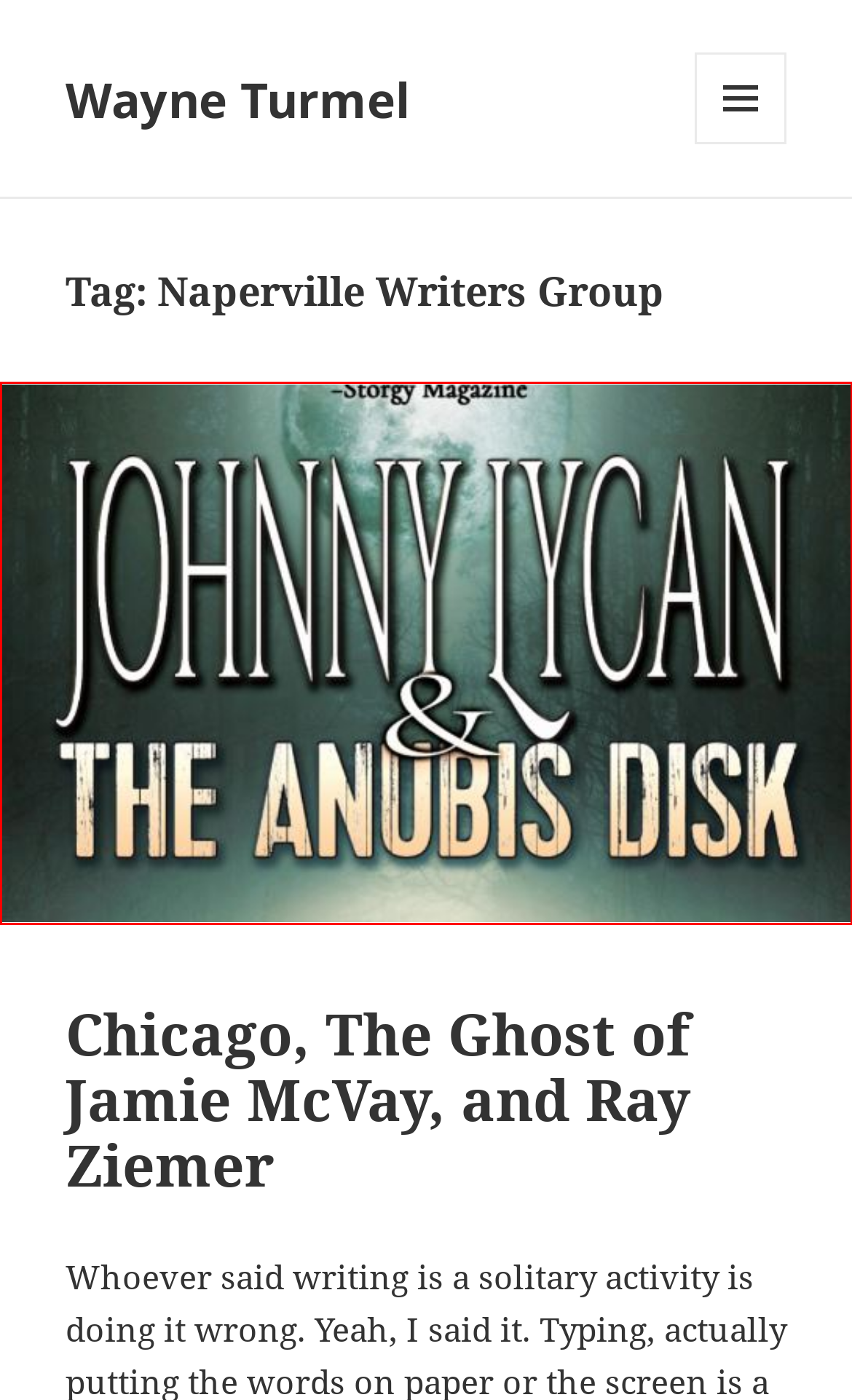Look at the screenshot of the webpage and find the element within the red bounding box. Choose the webpage description that best fits the new webpage that will appear after clicking the element. Here are the candidates:
A. Acres’ Bastard – Wayne Turmel
B. Chicago, The Ghost of Jamie McVay, and Ray Ziemer – Wayne Turmel
C. Rivulets
D. on the rail – Wayne Turmel
E. Wayne Turmel – Writer, speaker, not a bad guy once you get to know him
F. Wayne Turmel – Wayne Turmel
G. Events - Naperville Writers Group
H. Rivulets – Wayne Turmel

B